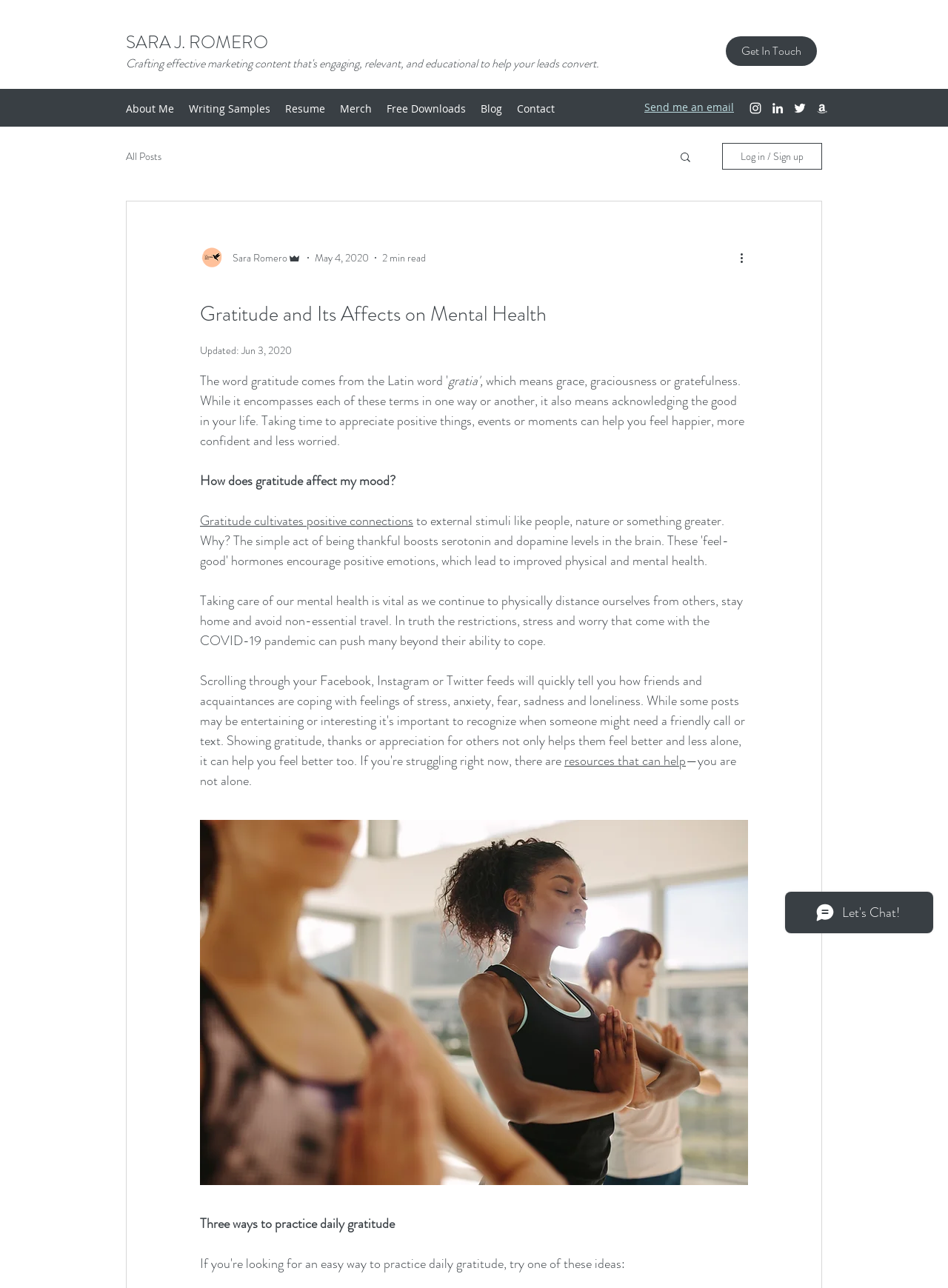Who is the author of the blog?
Based on the image content, provide your answer in one word or a short phrase.

Sara Romero